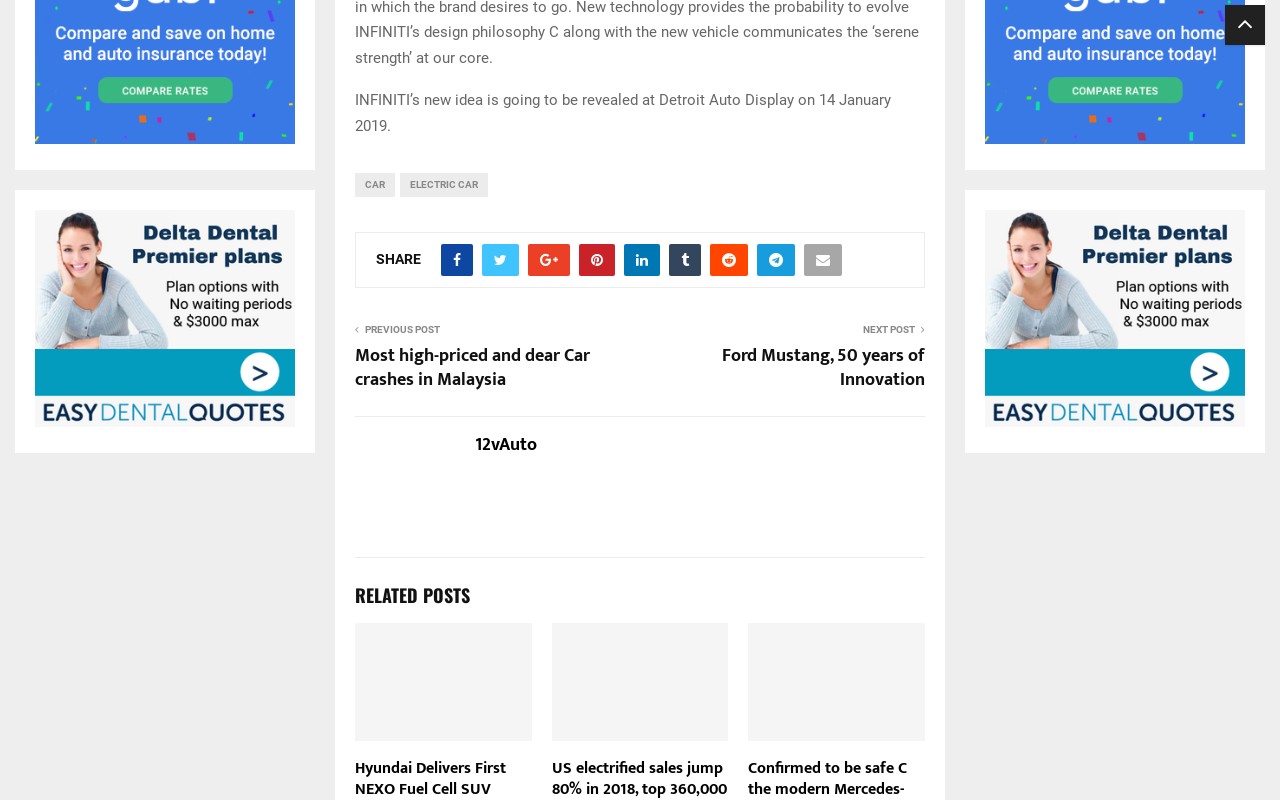From the screenshot, find the bounding box of the UI element matching this description: "Car". Supply the bounding box coordinates in the form [left, top, right, bottom], each a float between 0 and 1.

[0.277, 0.216, 0.309, 0.246]